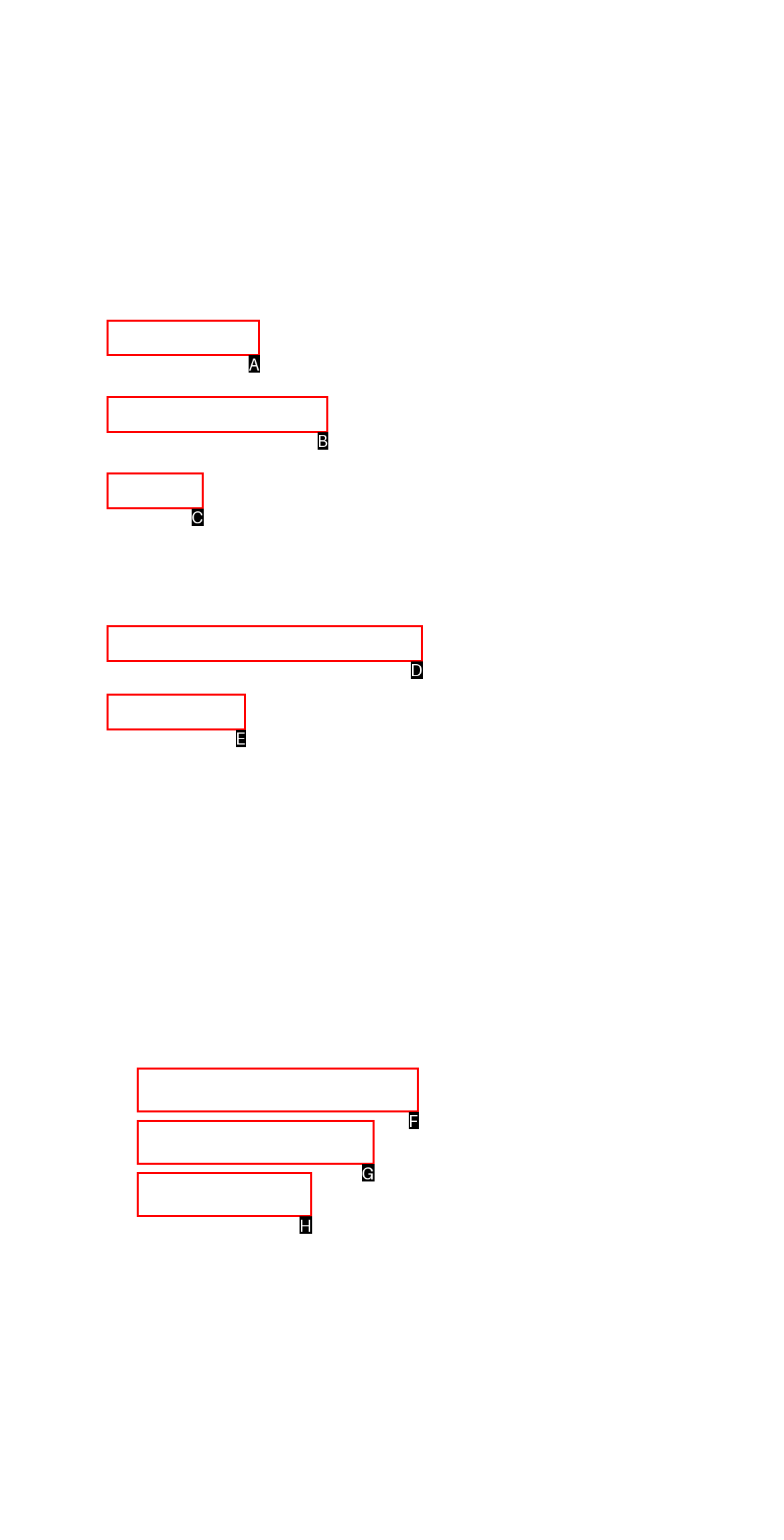Which UI element should you click on to achieve the following task: Click on ABOUT US? Provide the letter of the correct option.

A